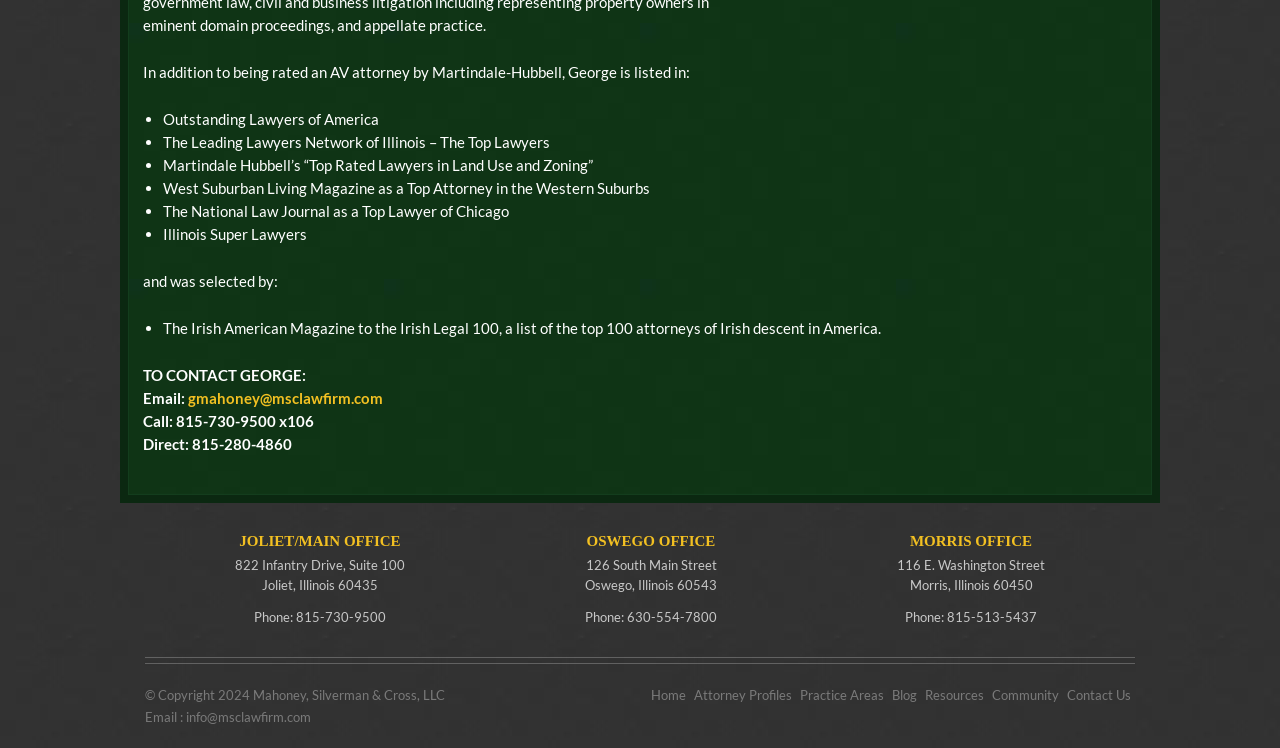What is the phone number of the Joliet/Main Office? Look at the image and give a one-word or short phrase answer.

815-730-9500